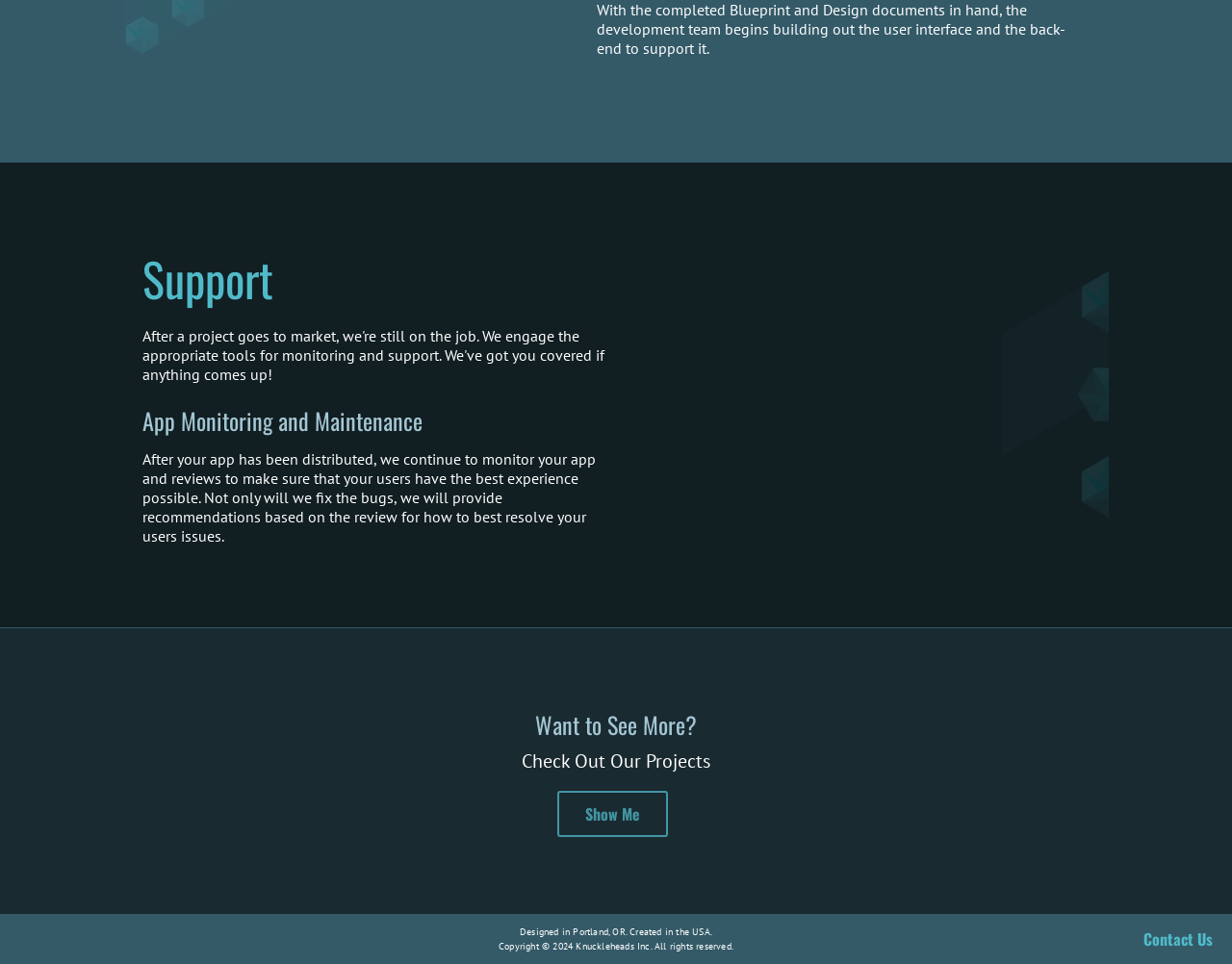What is the purpose of monitoring the app after distribution?
From the details in the image, provide a complete and detailed answer to the question.

As stated in the StaticText element with the text 'After your app has been distributed, we continue to monitor your app and reviews to make sure that your users have the best experience possible.', the purpose of monitoring the app after distribution is to ensure the best user experience.